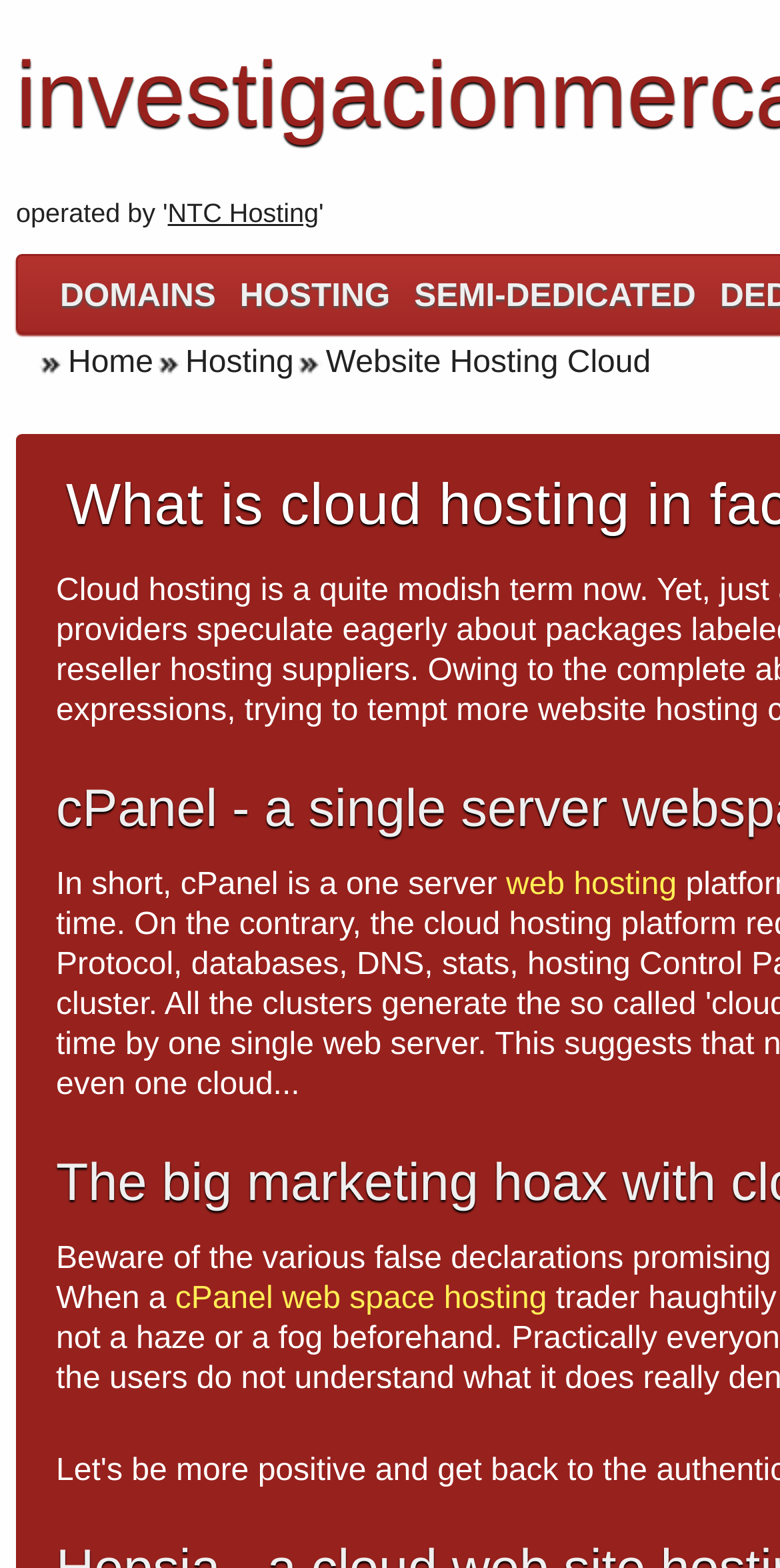What is the main topic of this webpage?
Look at the image and answer the question using a single word or phrase.

Website Hosting